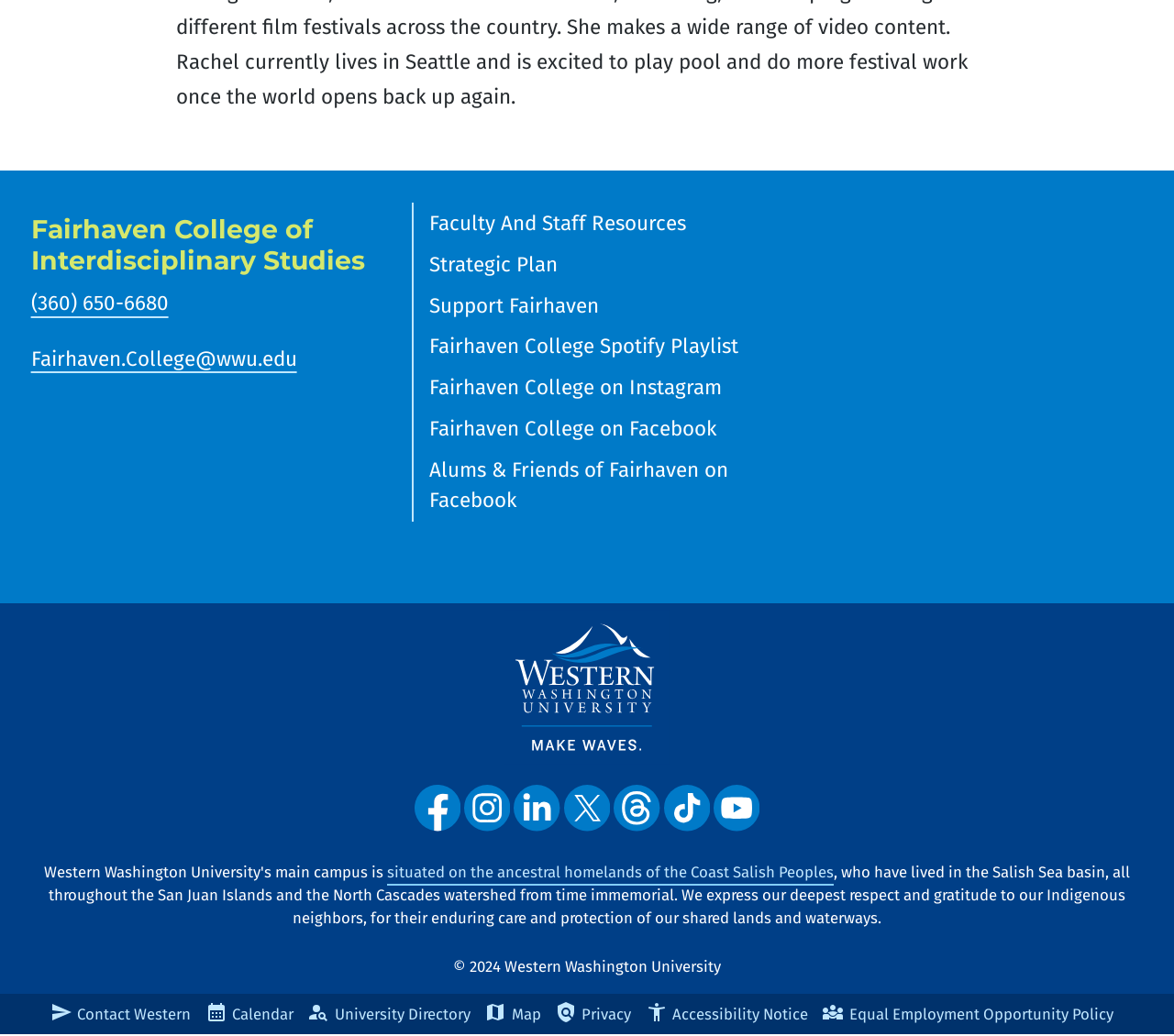Can you find the bounding box coordinates for the element to click on to achieve the instruction: "Contact Western Washington University"?

[0.043, 0.96, 0.172, 0.999]